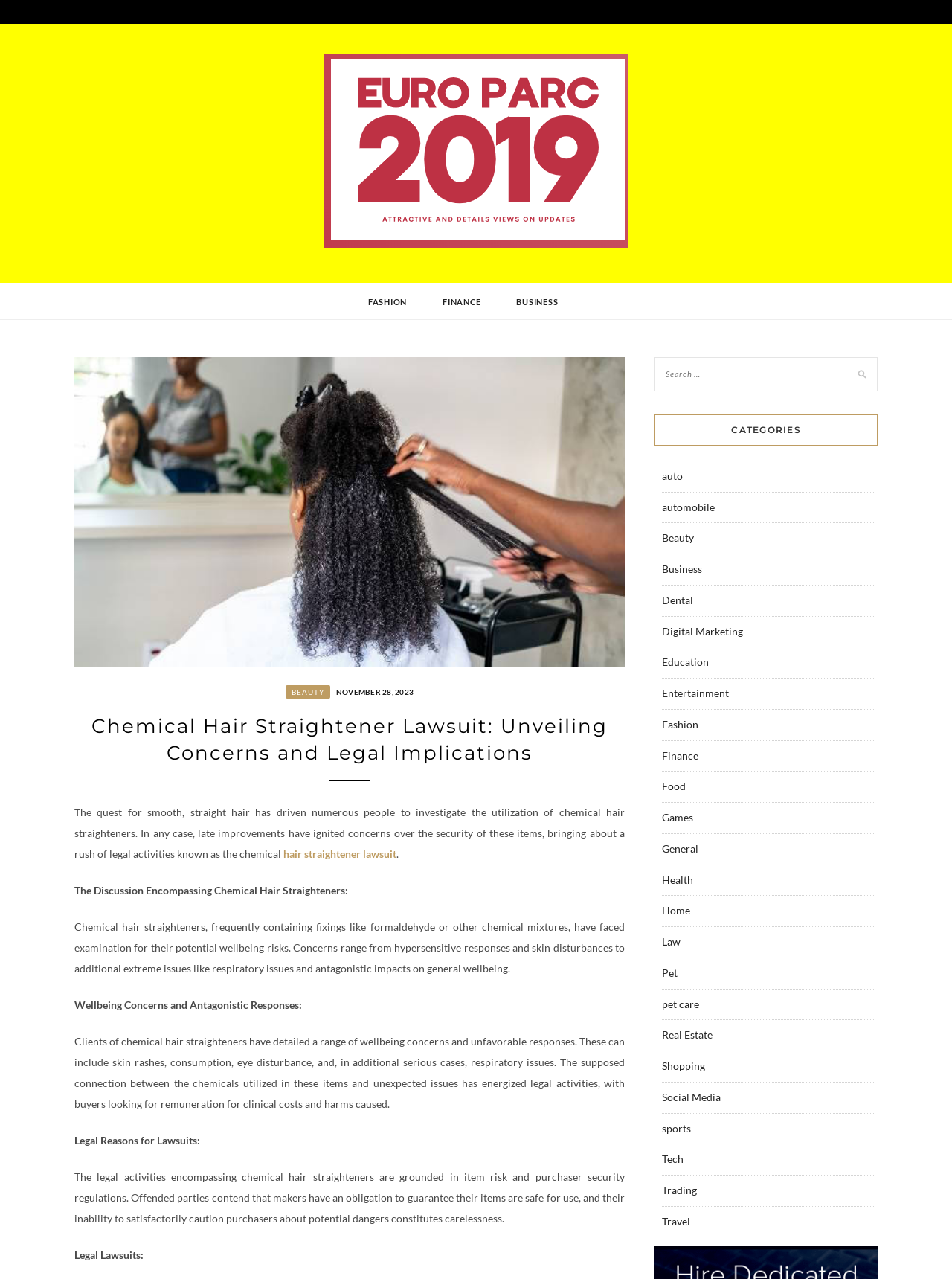Please determine the bounding box coordinates for the UI element described here. Use the format (top-left x, top-left y, bottom-right x, bottom-right y) with values bounded between 0 and 1: November 28, 2023November 30, 2023

[0.349, 0.535, 0.434, 0.545]